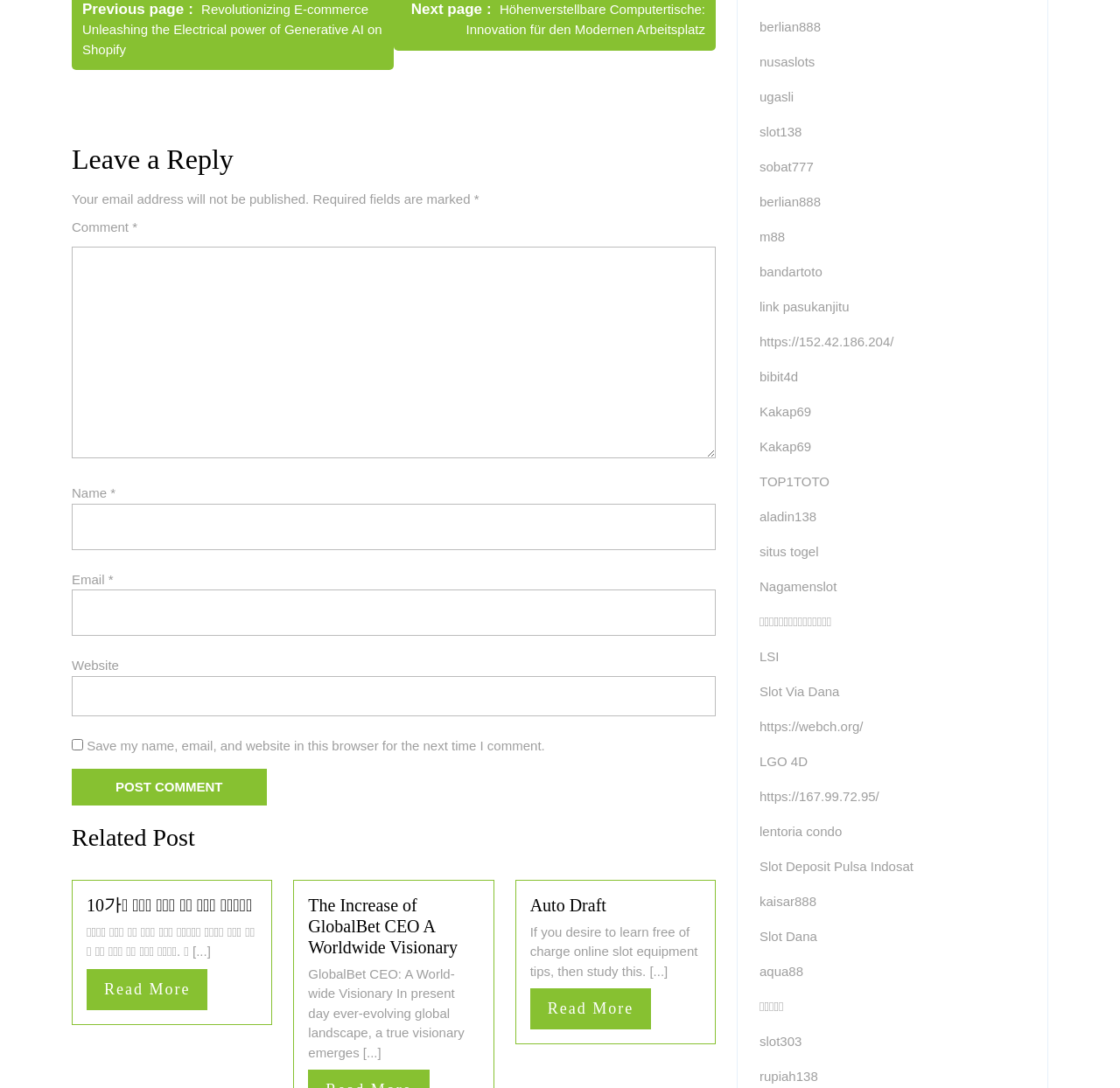What is the purpose of the comment section?
Please provide a single word or phrase as the answer based on the screenshot.

Leave a reply